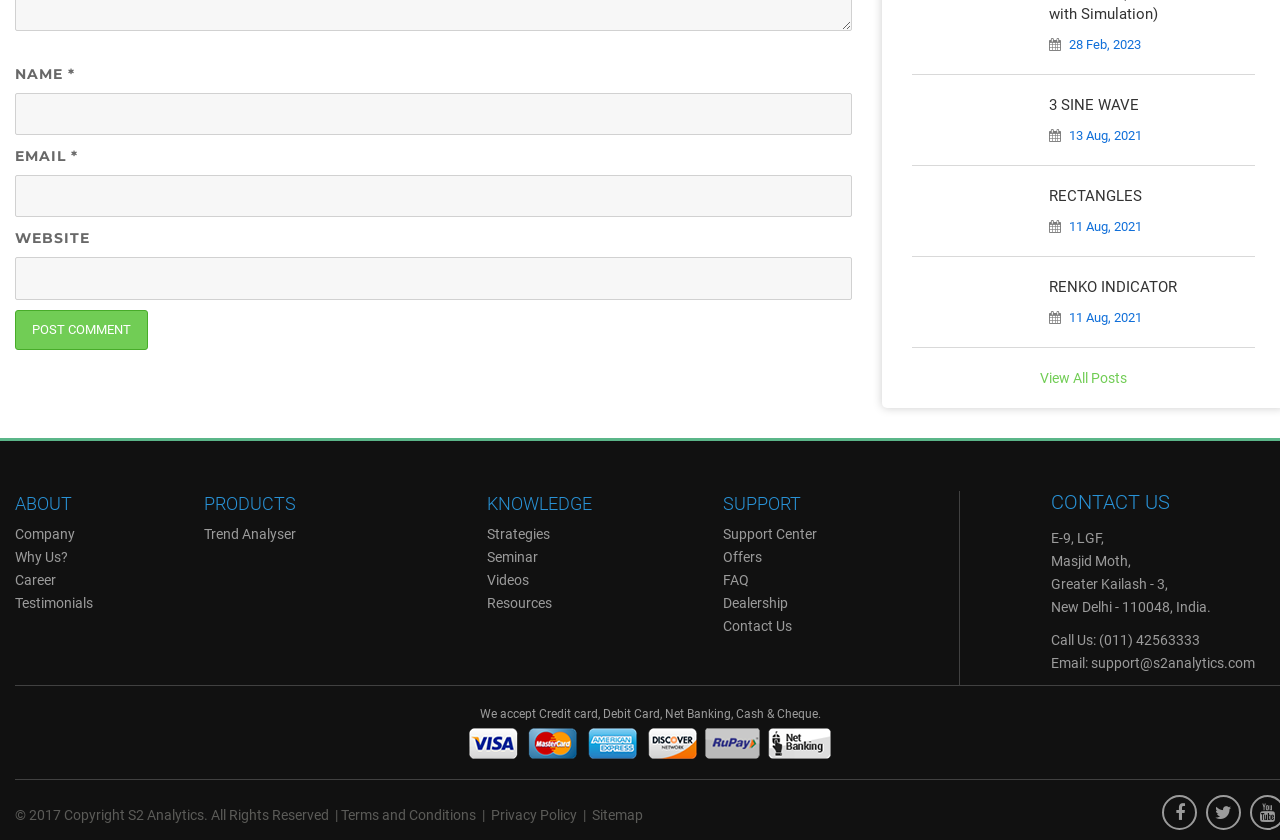What is the company's phone number?
Look at the image and answer the question using a single word or phrase.

(011) 42563333